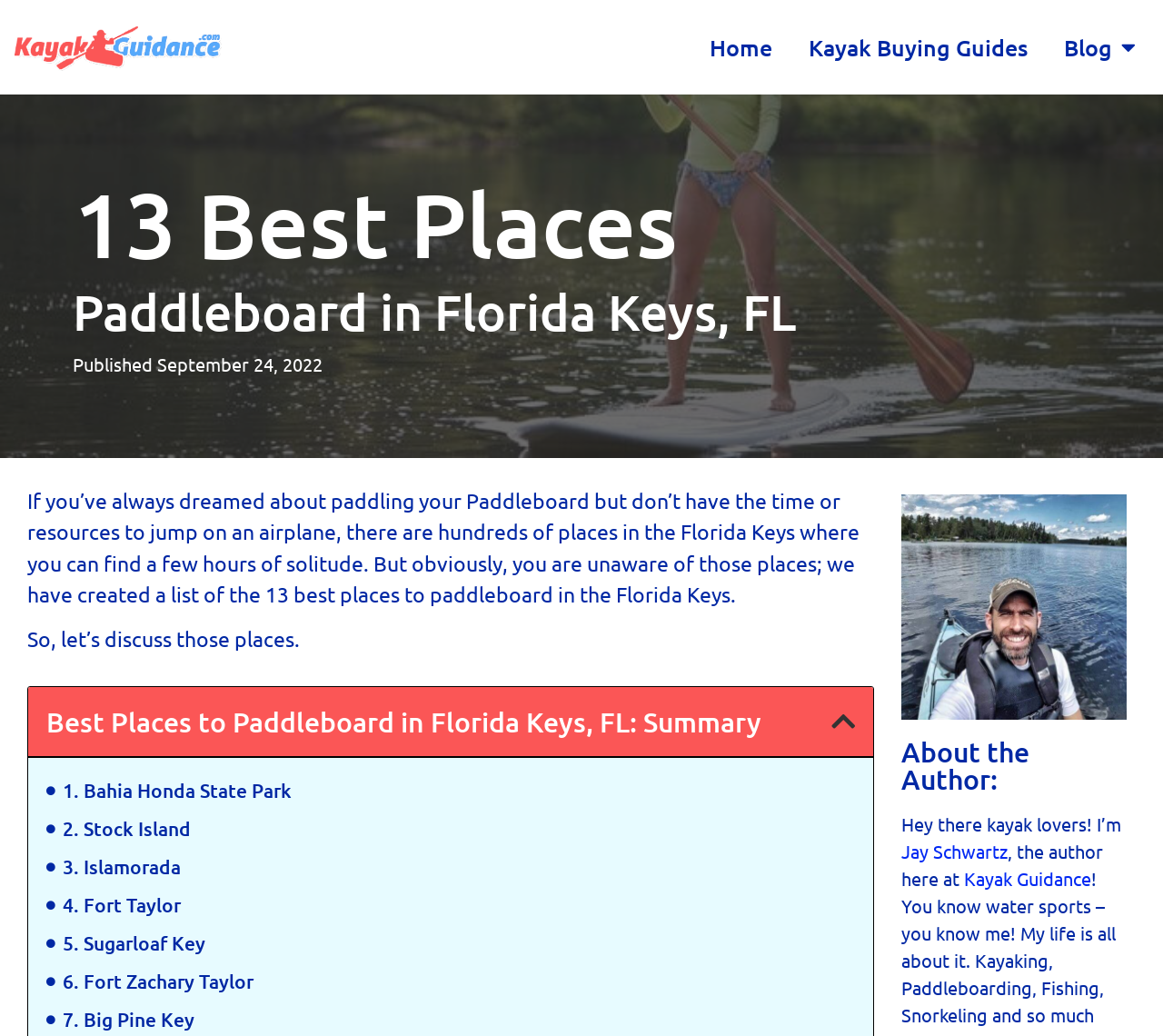Can you specify the bounding box coordinates for the region that should be clicked to fulfill this instruction: "Go to Home page".

[0.595, 0.023, 0.68, 0.068]